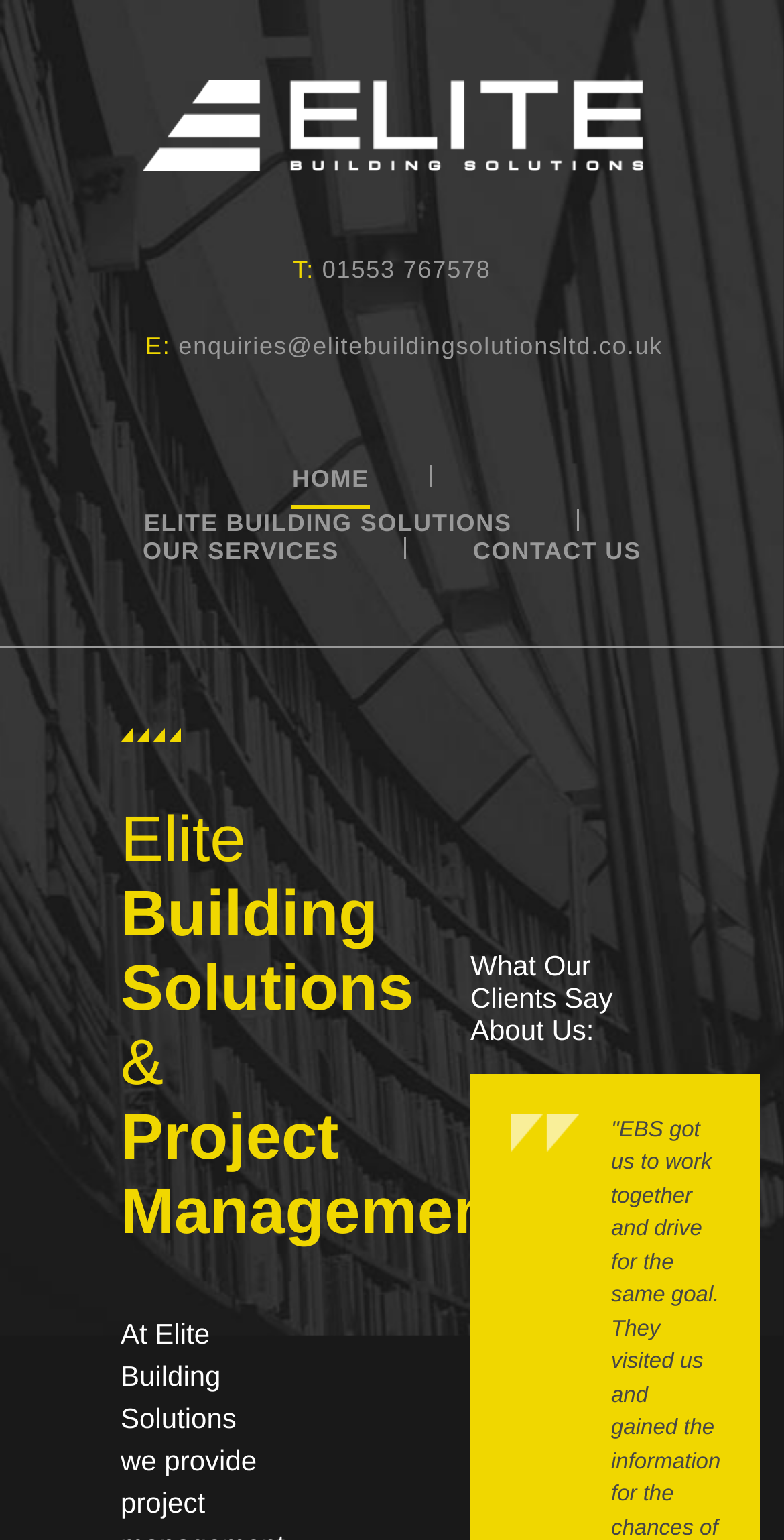Please find the bounding box for the UI component described as follows: "Elite Building Solutions".

[0.183, 0.33, 0.653, 0.348]